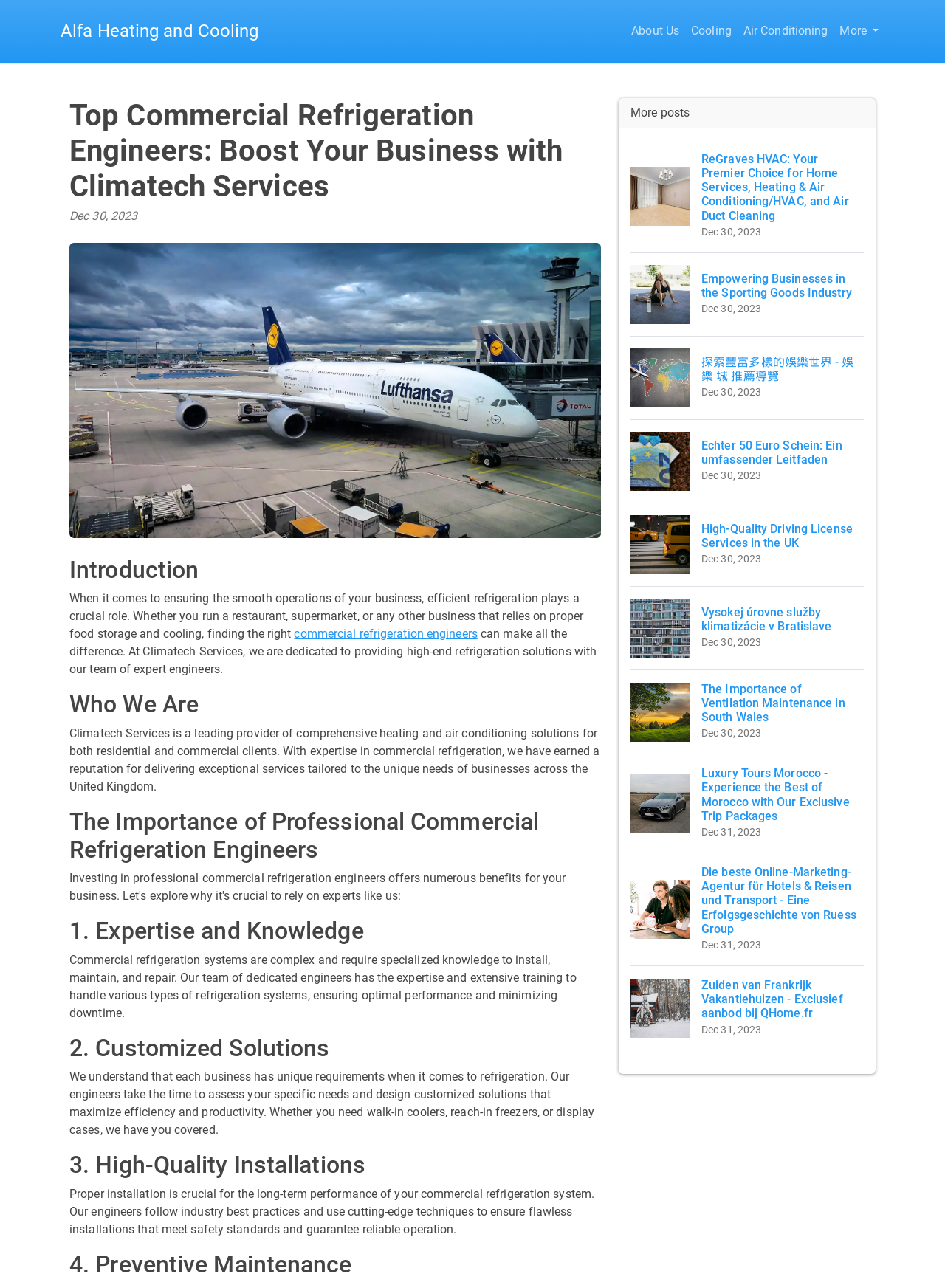Please extract the webpage's main title and generate its text content.

Top Commercial Refrigeration Engineers: Boost Your Business with Climatech Services